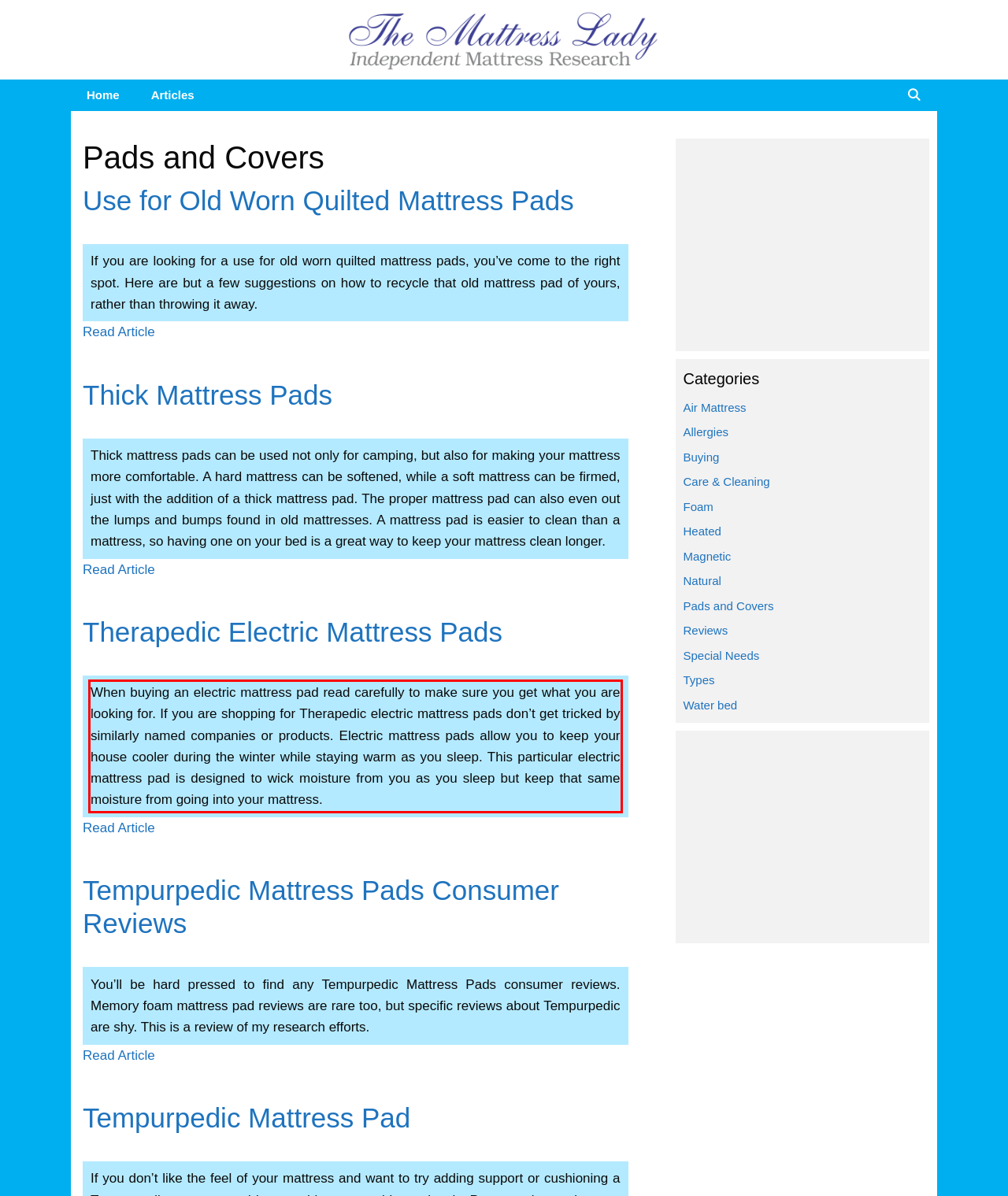Using the provided screenshot of a webpage, recognize and generate the text found within the red rectangle bounding box.

When buying an electric mattress pad read carefully to make sure you get what you are looking for. If you are shopping for Therapedic electric mattress pads don’t get tricked by similarly named companies or products. Electric mattress pads allow you to keep your house cooler during the winter while staying warm as you sleep. This particular electric mattress pad is designed to wick moisture from you as you sleep but keep that same moisture from going into your mattress.